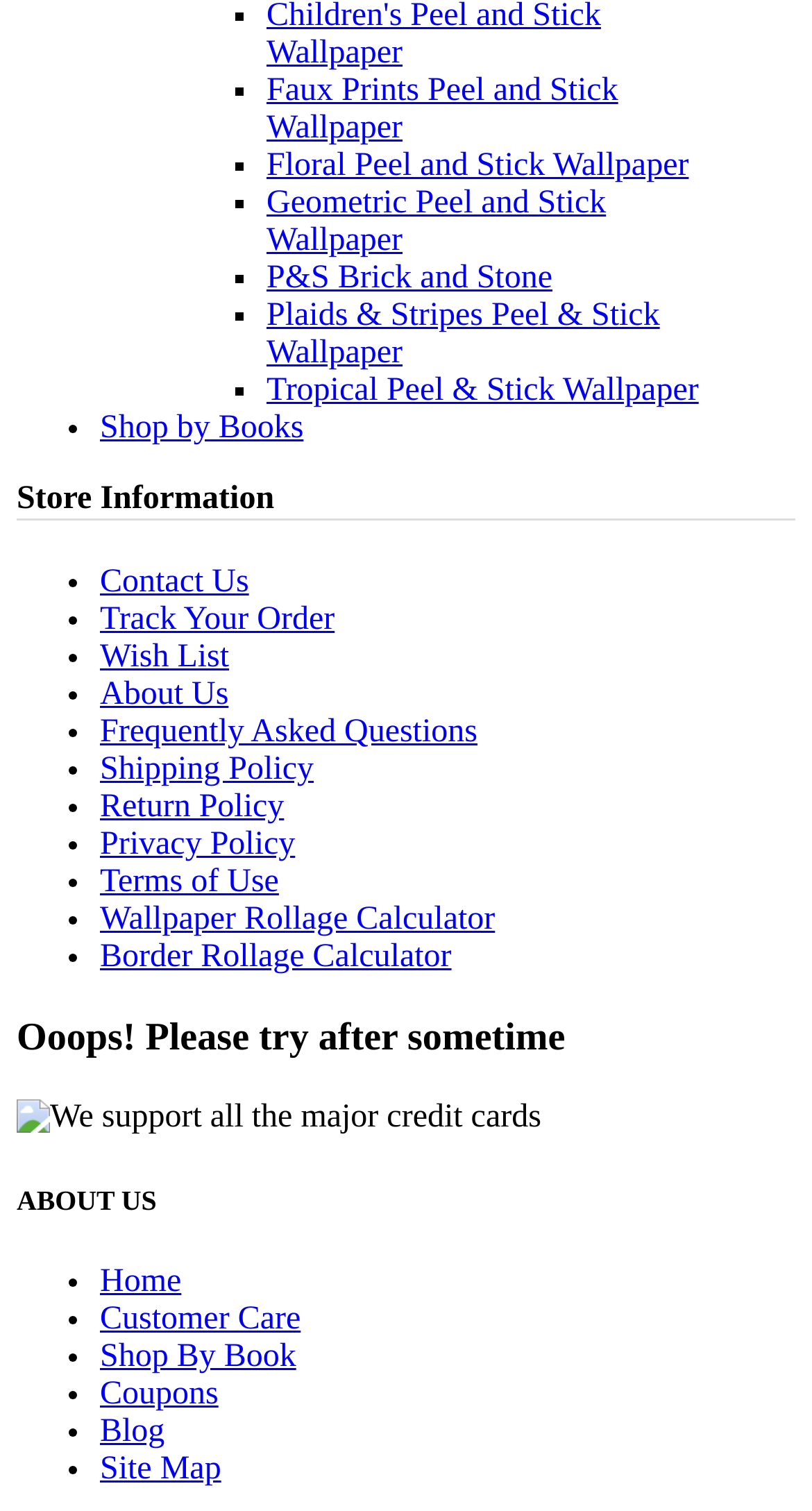Find the bounding box of the UI element described as: "Geometric Peel and Stick Wallpaper". The bounding box coordinates should be given as four float values between 0 and 1, i.e., [left, top, right, bottom].

[0.328, 0.123, 0.746, 0.171]